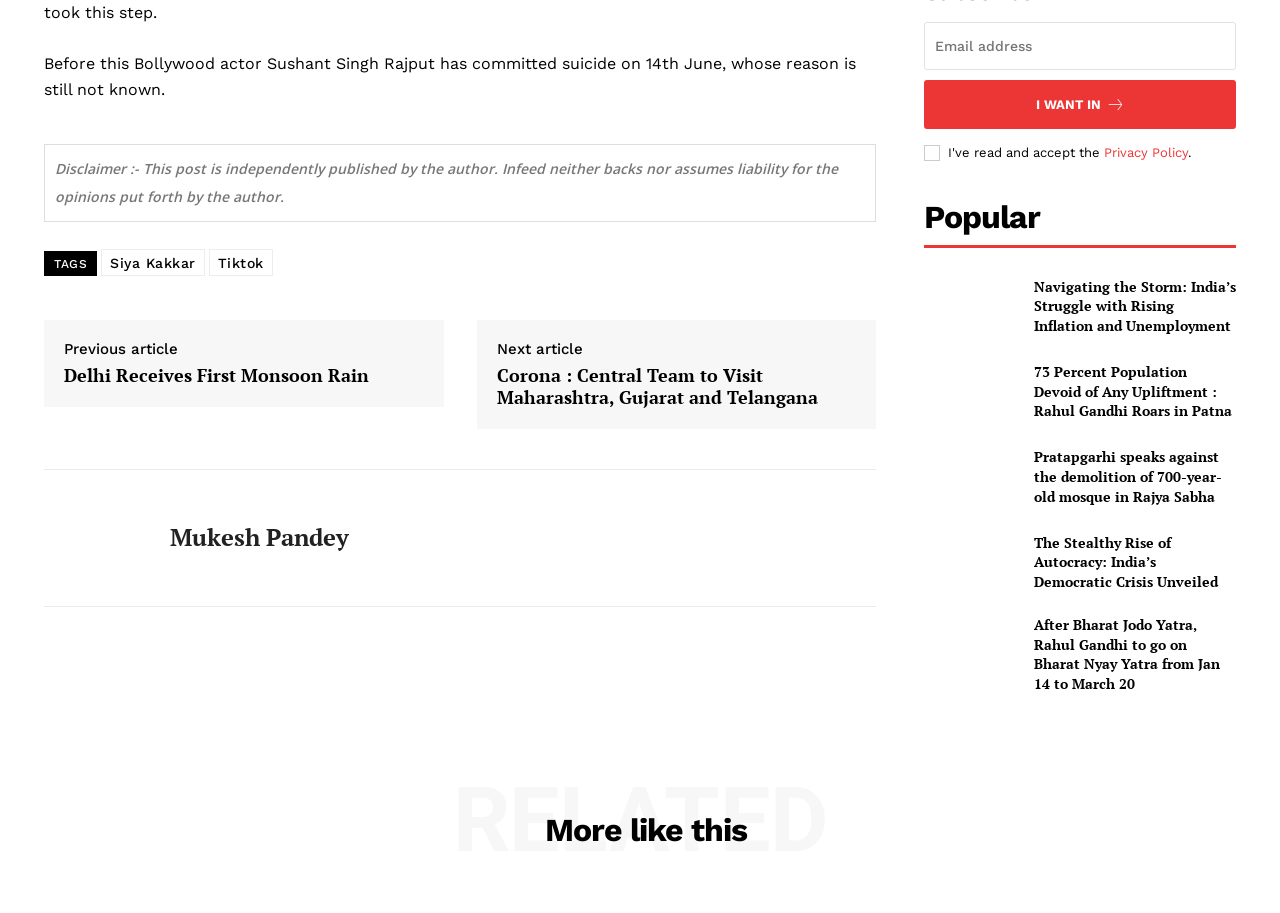Provide the bounding box coordinates of the section that needs to be clicked to accomplish the following instruction: "search."

None